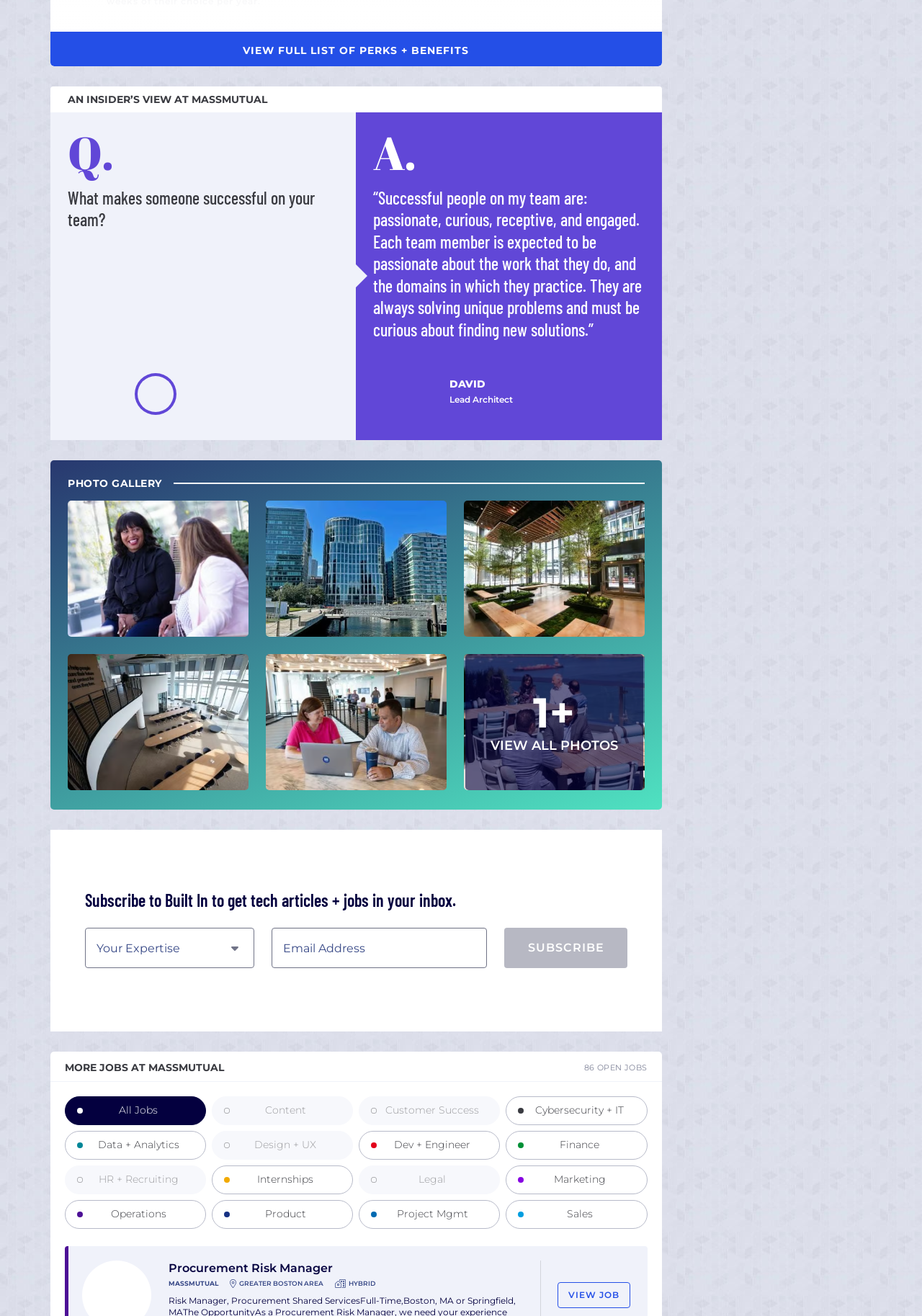Identify the bounding box for the UI element described as: "CA Notice of Collection". The coordinates should be four float numbers between 0 and 1, i.e., [left, top, right, bottom].

[0.836, 0.641, 0.945, 0.652]